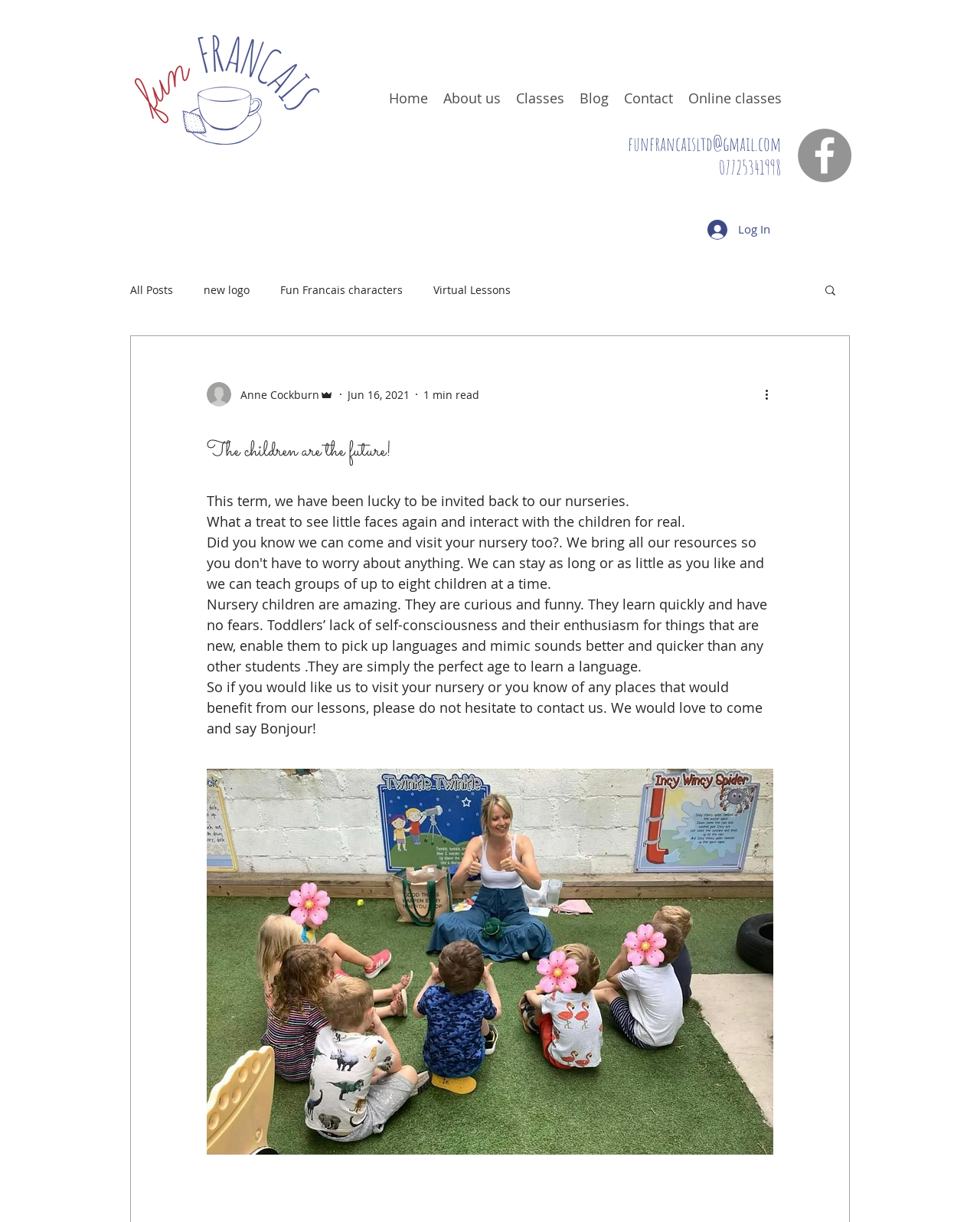Answer succinctly with a single word or phrase:
What is the topic of the blog post?

Nursery children learning languages